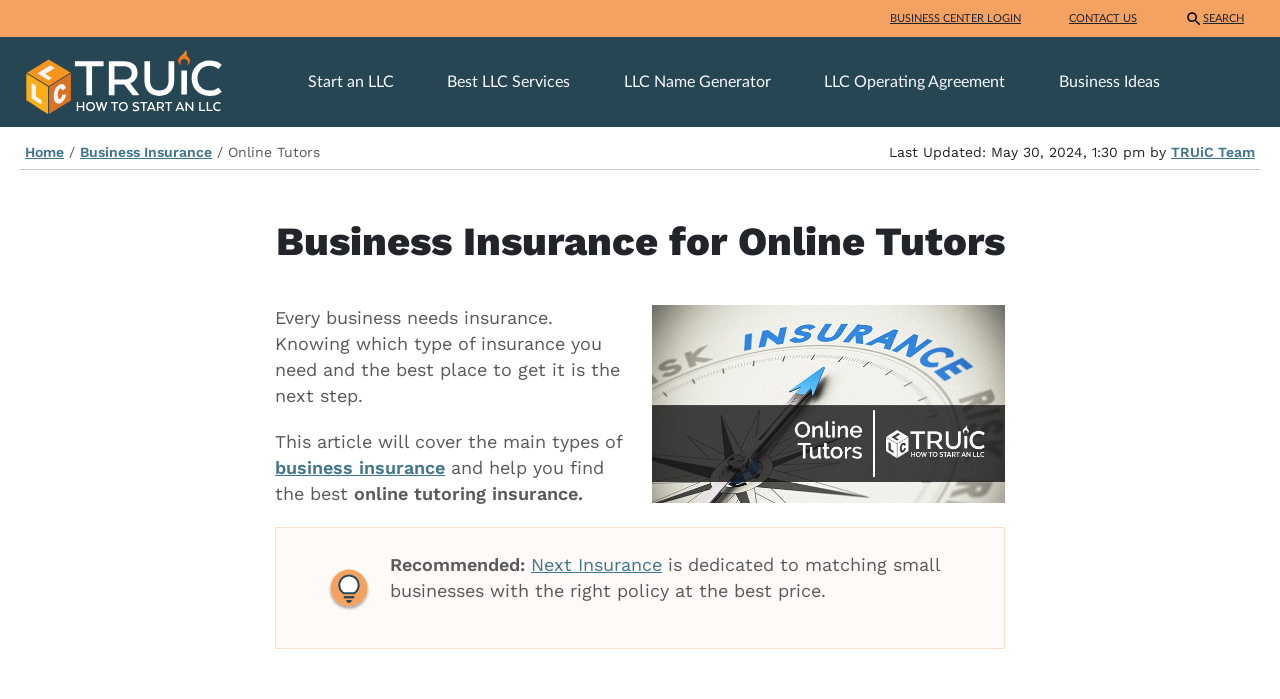Please find and report the bounding box coordinates of the element to click in order to perform the following action: "Click BUSINESS CENTER LOGIN". The coordinates should be expressed as four float numbers between 0 and 1, in the format [left, top, right, bottom].

[0.689, 0.0, 0.804, 0.053]